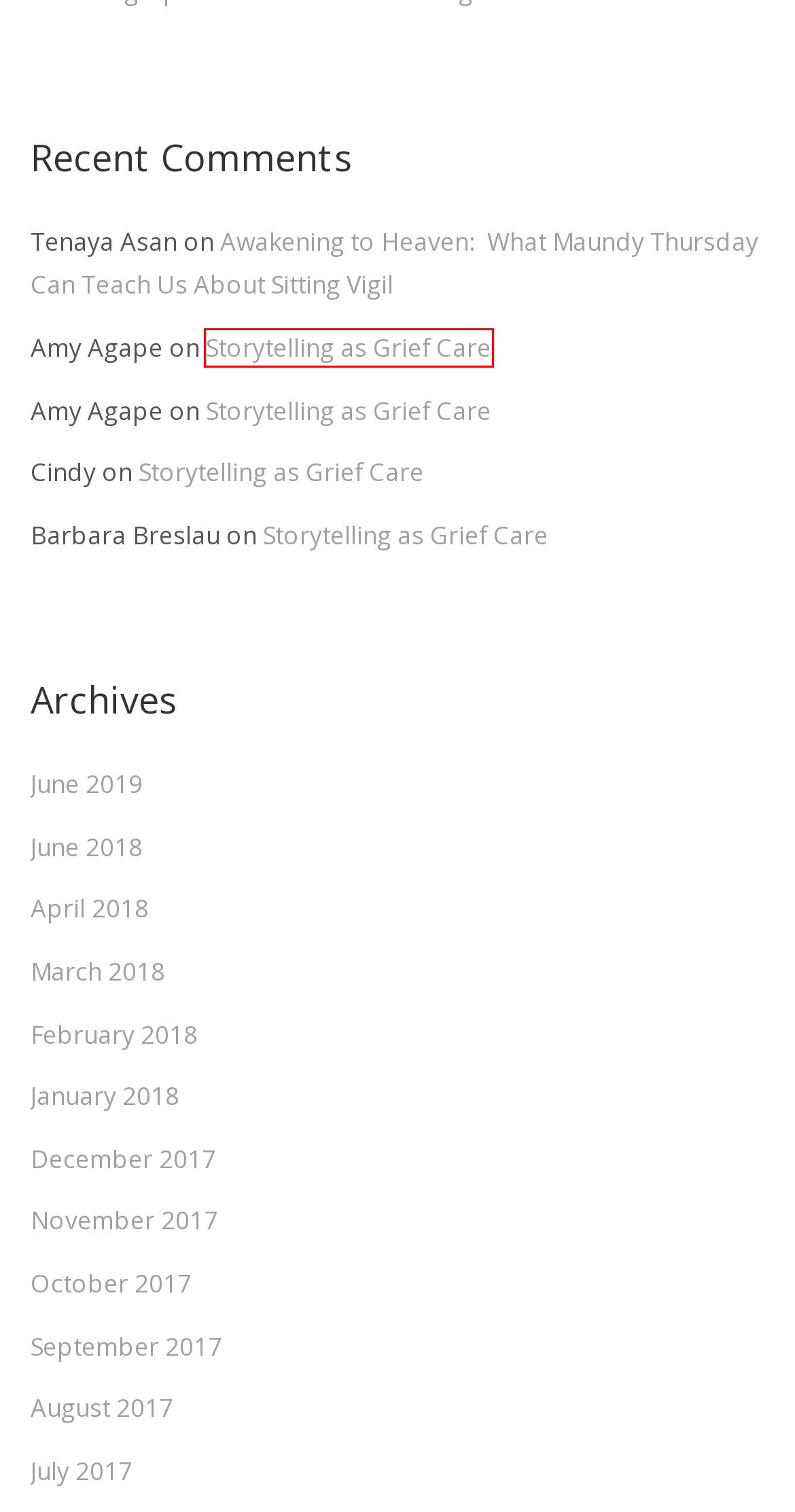Review the webpage screenshot and focus on the UI element within the red bounding box. Select the best-matching webpage description for the new webpage that follows after clicking the highlighted element. Here are the candidates:
A. June 2019 - The Way of Conscious Death
B. October 2017 - The Way of Conscious Death
C. September 2017 - The Way of Conscious Death
D. Storytelling as Grief Care - The Way of Conscious Death
E. July 2017 - The Way of Conscious Death
F. November 2017 - The Way of Conscious Death
G. March 2018 - The Way of Conscious Death
H. December 2017 - The Way of Conscious Death

D